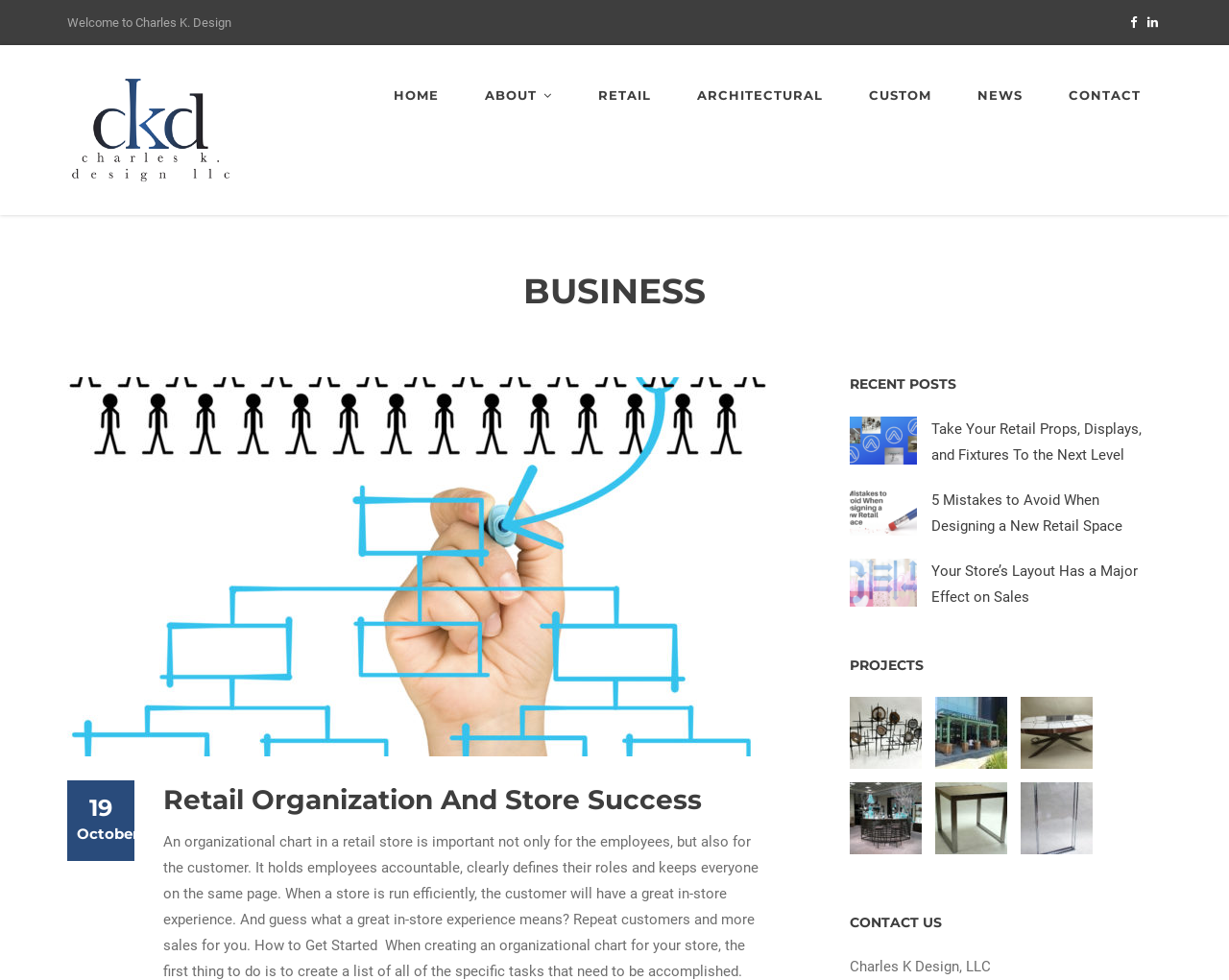What are the main categories of services offered?
Using the image as a reference, give a one-word or short phrase answer.

HOME, ABOUT, RETAIL, ARCHITECTURAL, CUSTOM, NEWS, CONTACT